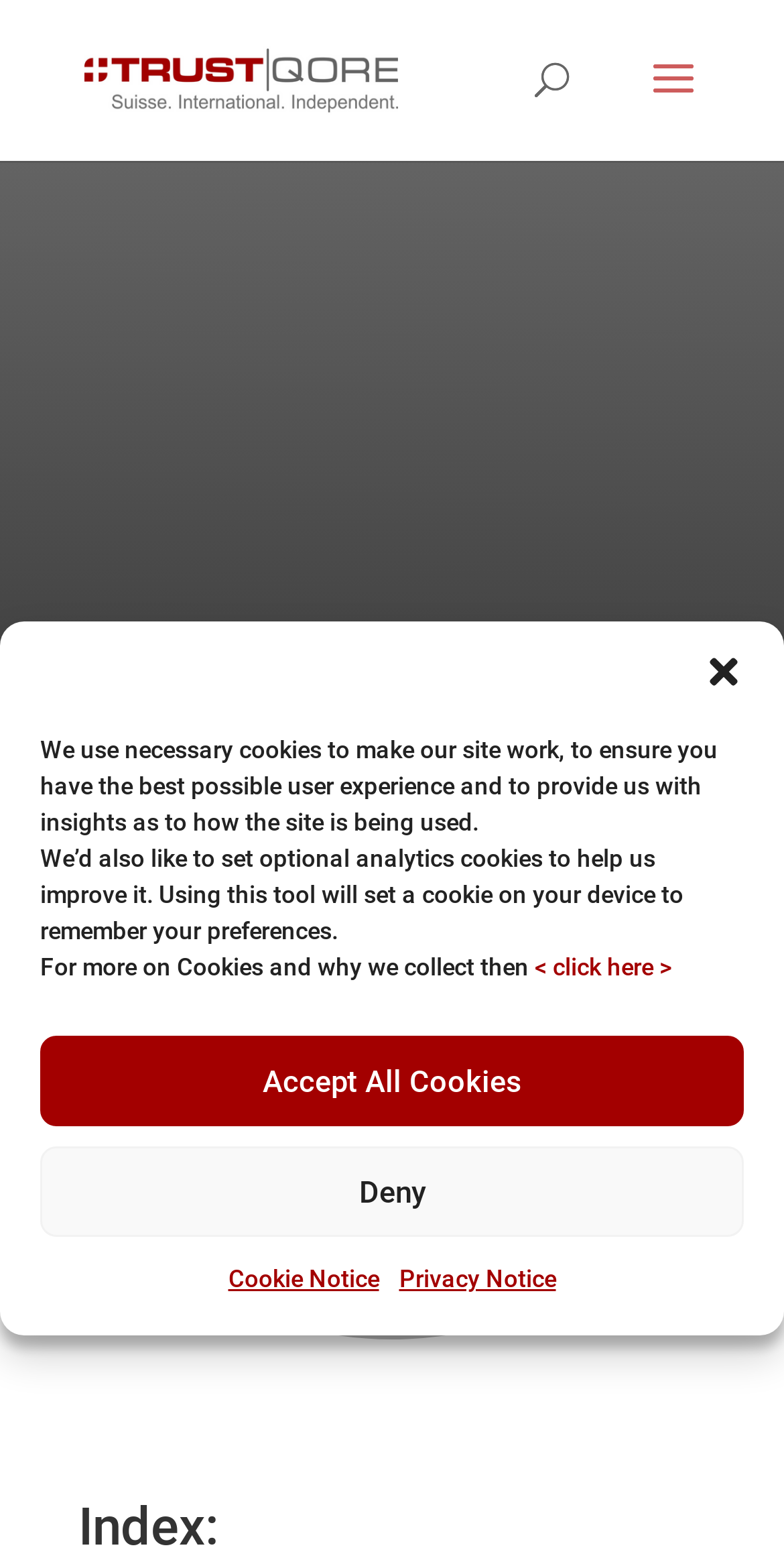What is the purpose of the cookies?
Answer the question with detailed information derived from the image.

The purpose of the cookies can be found in the cookie consent dialog, which states that necessary cookies are used to make the site work and ensure the best possible user experience, and optional analytics cookies are used to help improve the site.